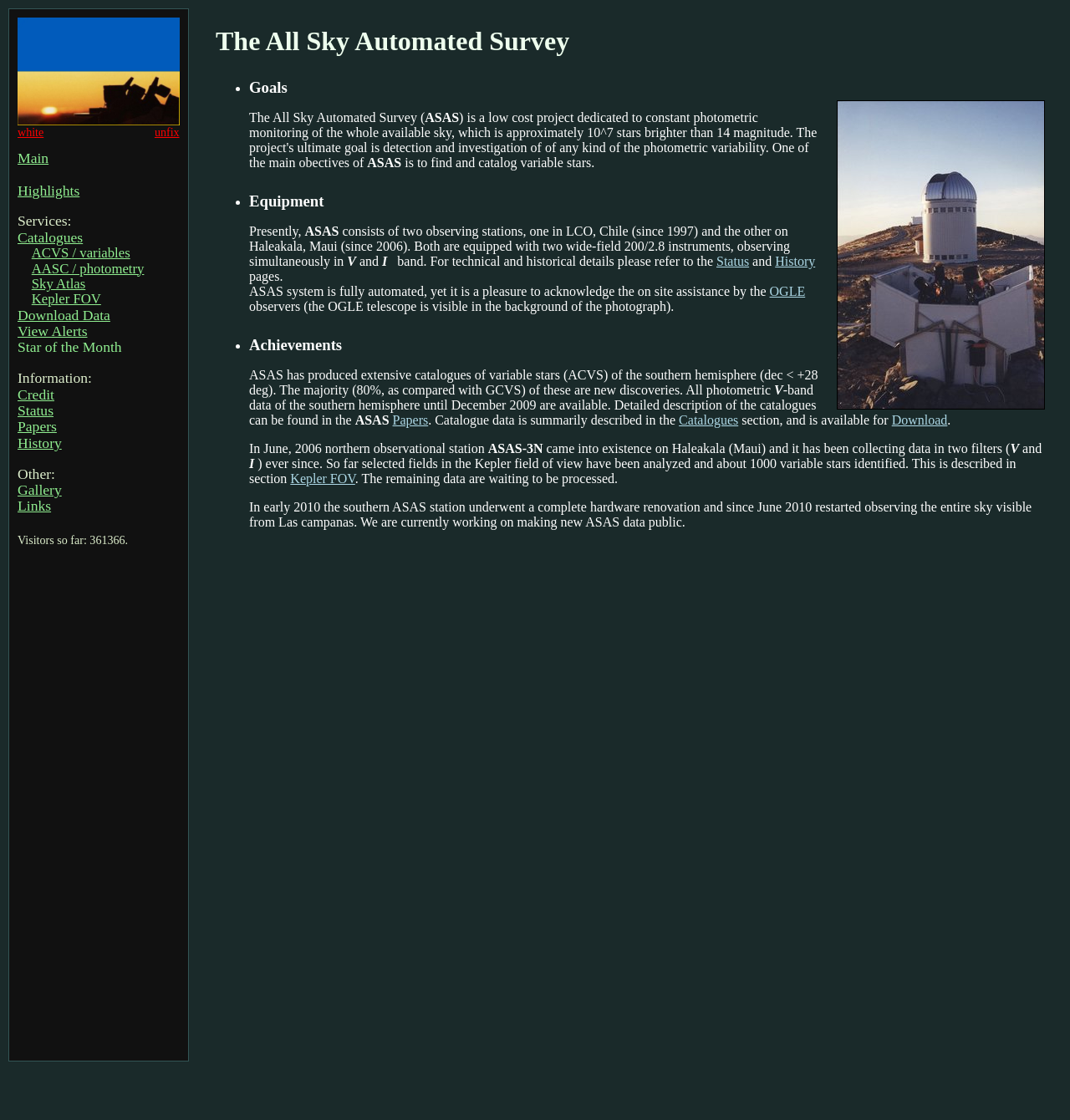Extract the bounding box coordinates of the UI element described by: "ACVS / variables". The coordinates should include four float numbers ranging from 0 to 1, e.g., [left, top, right, bottom].

[0.029, 0.219, 0.122, 0.233]